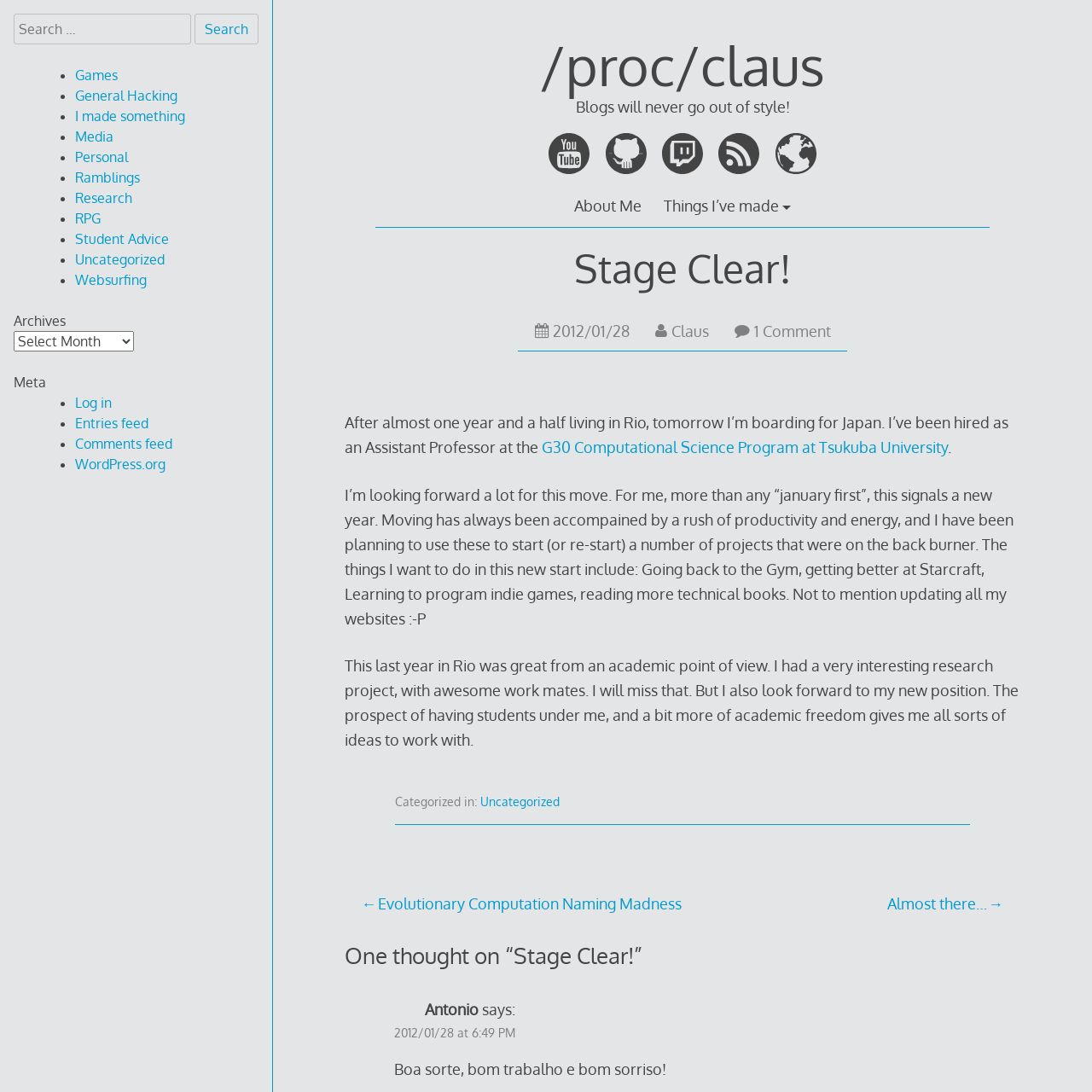Provide the bounding box coordinates of the section that needs to be clicked to accomplish the following instruction: "Search for something."

[0.012, 0.012, 0.175, 0.04]